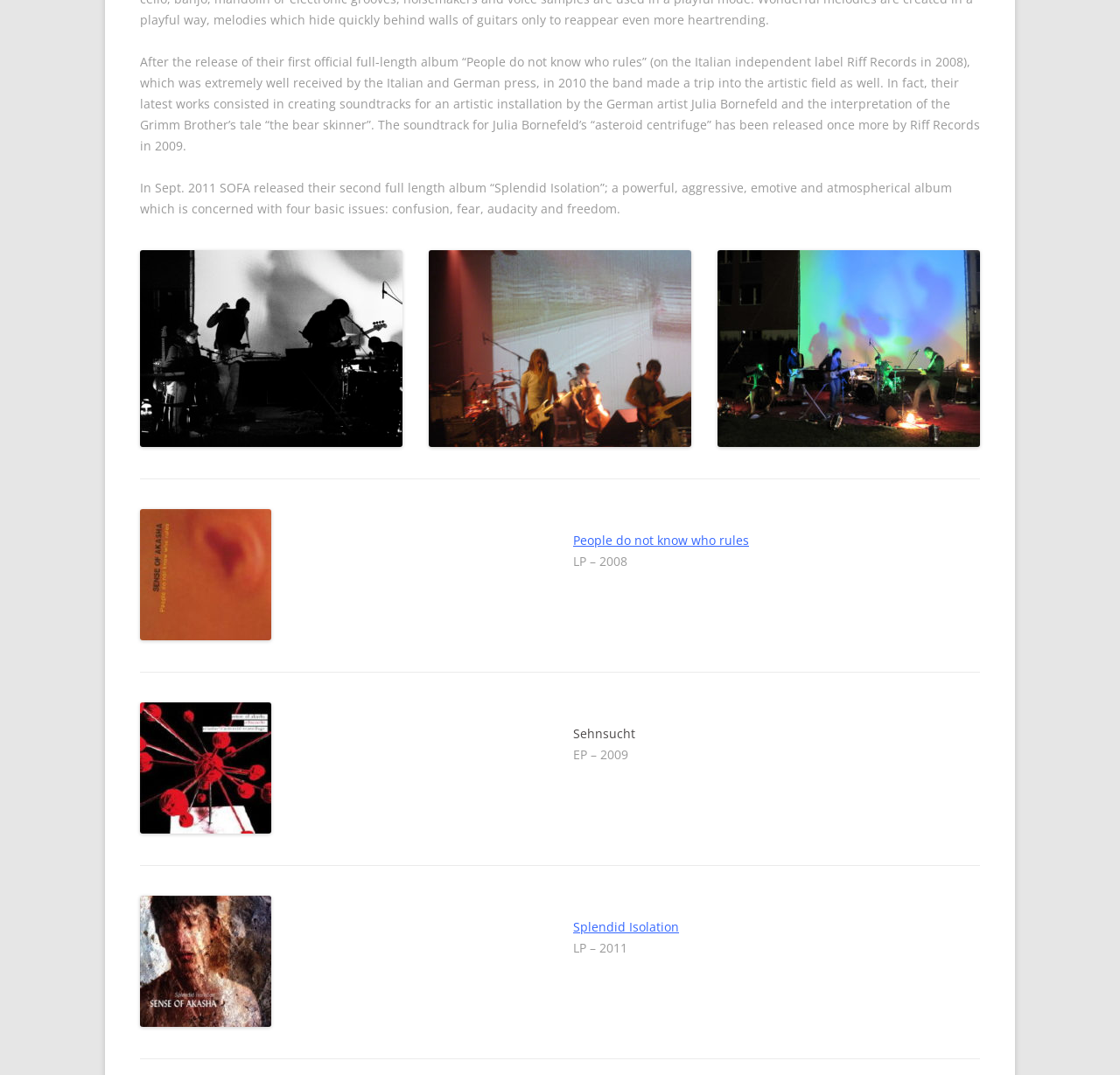Locate the bounding box of the user interface element based on this description: "Splendid Isolation".

[0.512, 0.854, 0.606, 0.87]